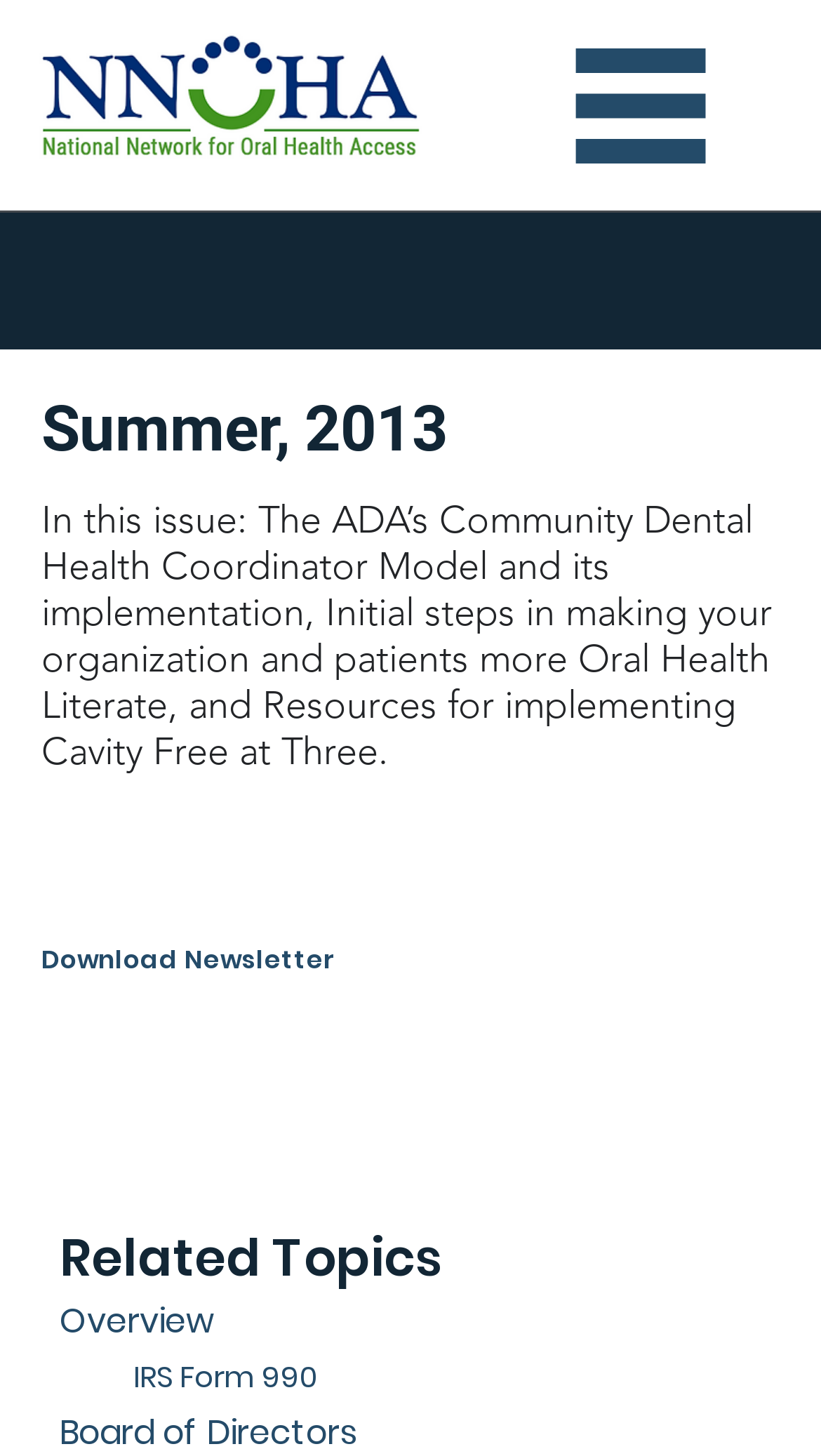By analyzing the image, answer the following question with a detailed response: What is the topic of the newsletter?

The topic of the newsletter is related to 'Community Dental Health' as mentioned in the static text element with bounding box coordinates [0.05, 0.341, 0.94, 0.532] which describes the content of the newsletter.